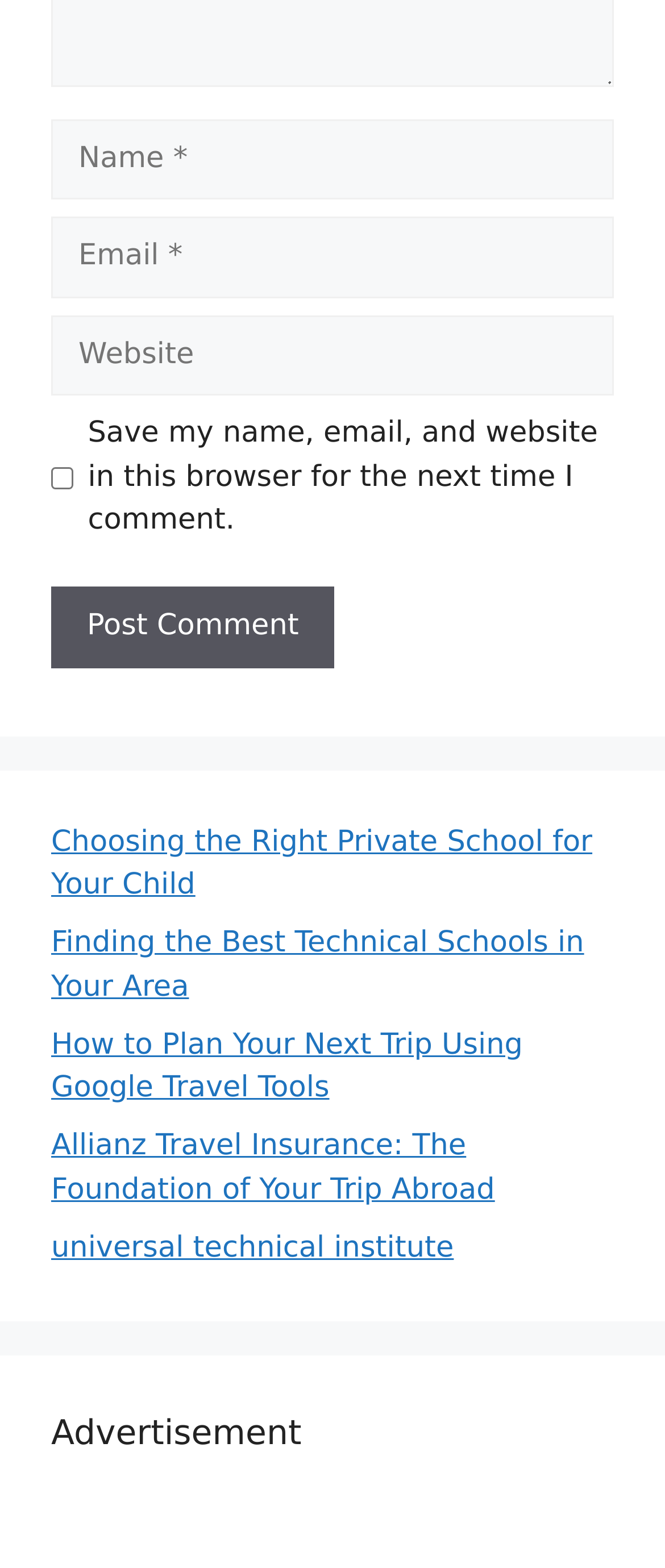Can you provide the bounding box coordinates for the element that should be clicked to implement the instruction: "Check the box to save your information"?

[0.077, 0.298, 0.11, 0.312]